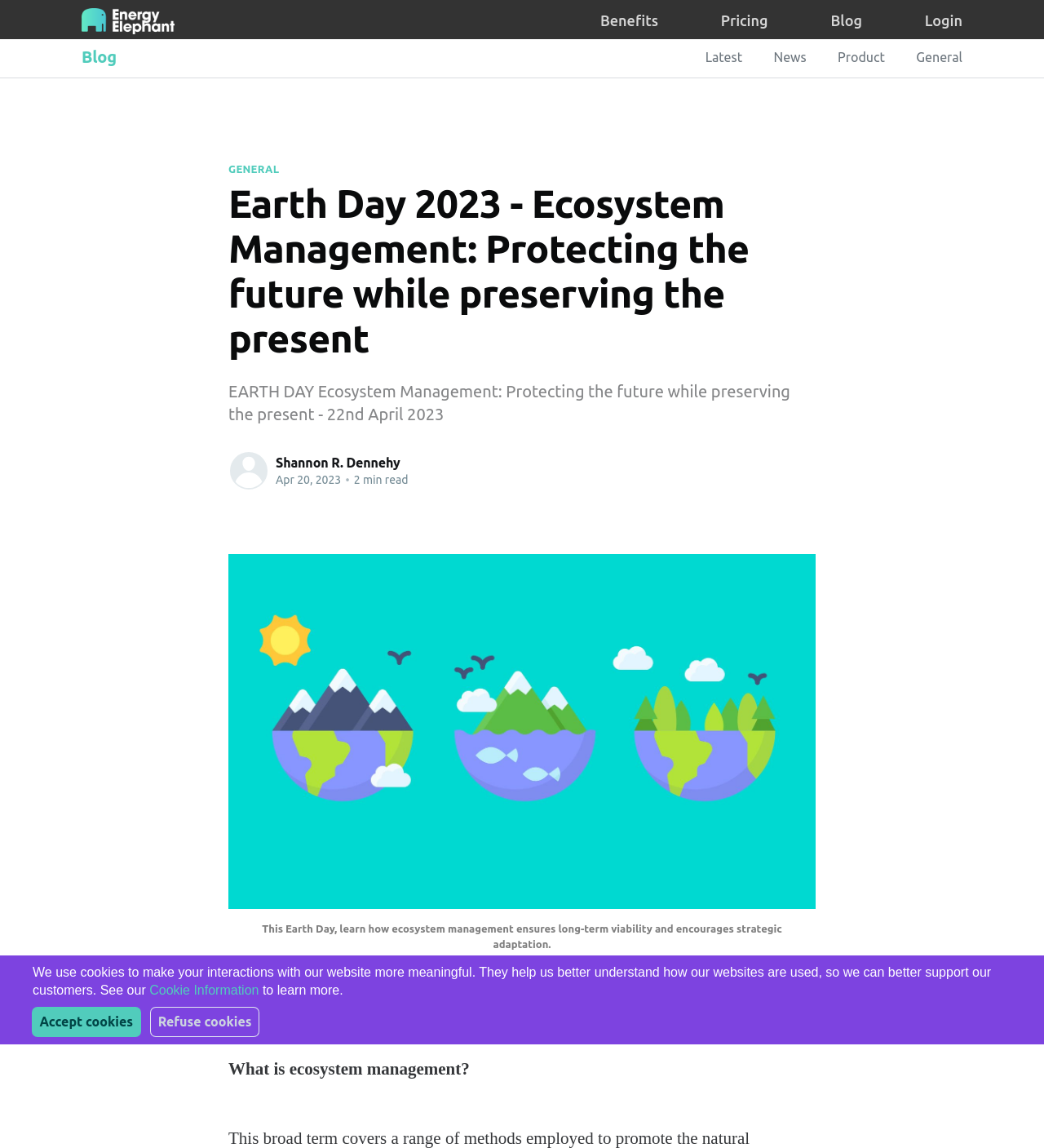Identify the bounding box coordinates of the area you need to click to perform the following instruction: "Go to the Blog page".

[0.078, 0.041, 0.112, 0.058]